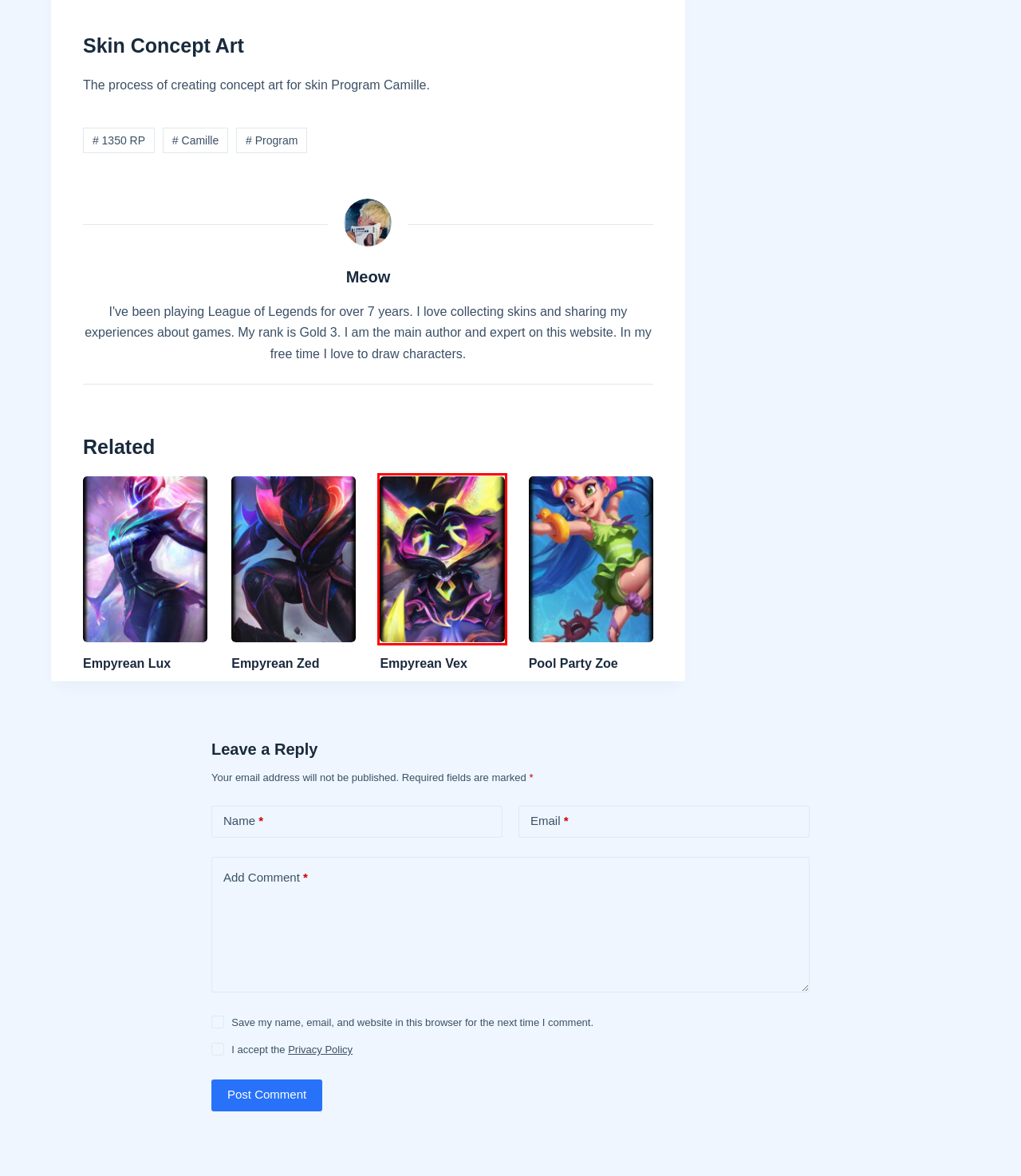Analyze the screenshot of a webpage that features a red rectangle bounding box. Pick the webpage description that best matches the new webpage you would see after clicking on the element within the red bounding box. Here are the candidates:
A. Camille all skins in League of Legends - AllSkins
B. Lee Sin all skins in League of Legends - AllSkins
C. Empyrean Lux skin League of Legends - price, lore, chromas, art - AllSkins
D. Pool Party Zoe skin League of Legends - price, lore, chromas, art - AllSkins
E. Empyrean Vex skin League of Legends - price, lore, chromas, art - AllSkins
F. Meow, Author at AllSkins
G. Program all skins in League of Legends - AllSkins
H. Empyrean Zed skin League of Legends - price, lore, chromas, art - AllSkins

E